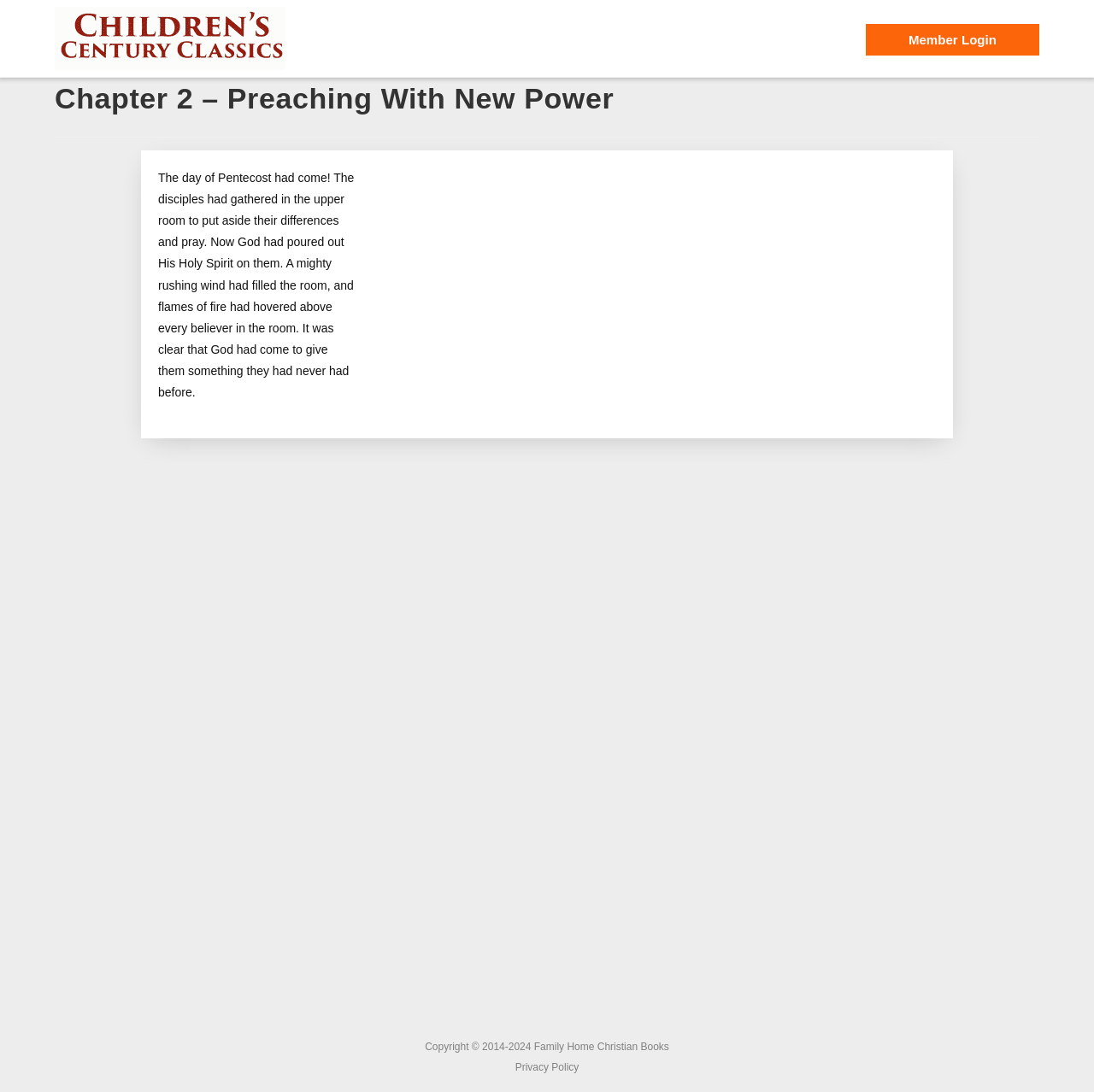What is the name of the chapter?
Examine the image and give a concise answer in one word or a short phrase.

Chapter 2